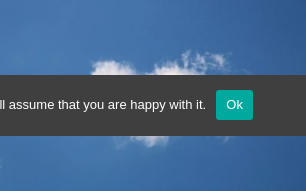What is the shape of the banner in the image?
Please give a detailed and thorough answer to the question, covering all relevant points.

The caption describes the banner as a 'prominent rectangular banner', indicating its shape.